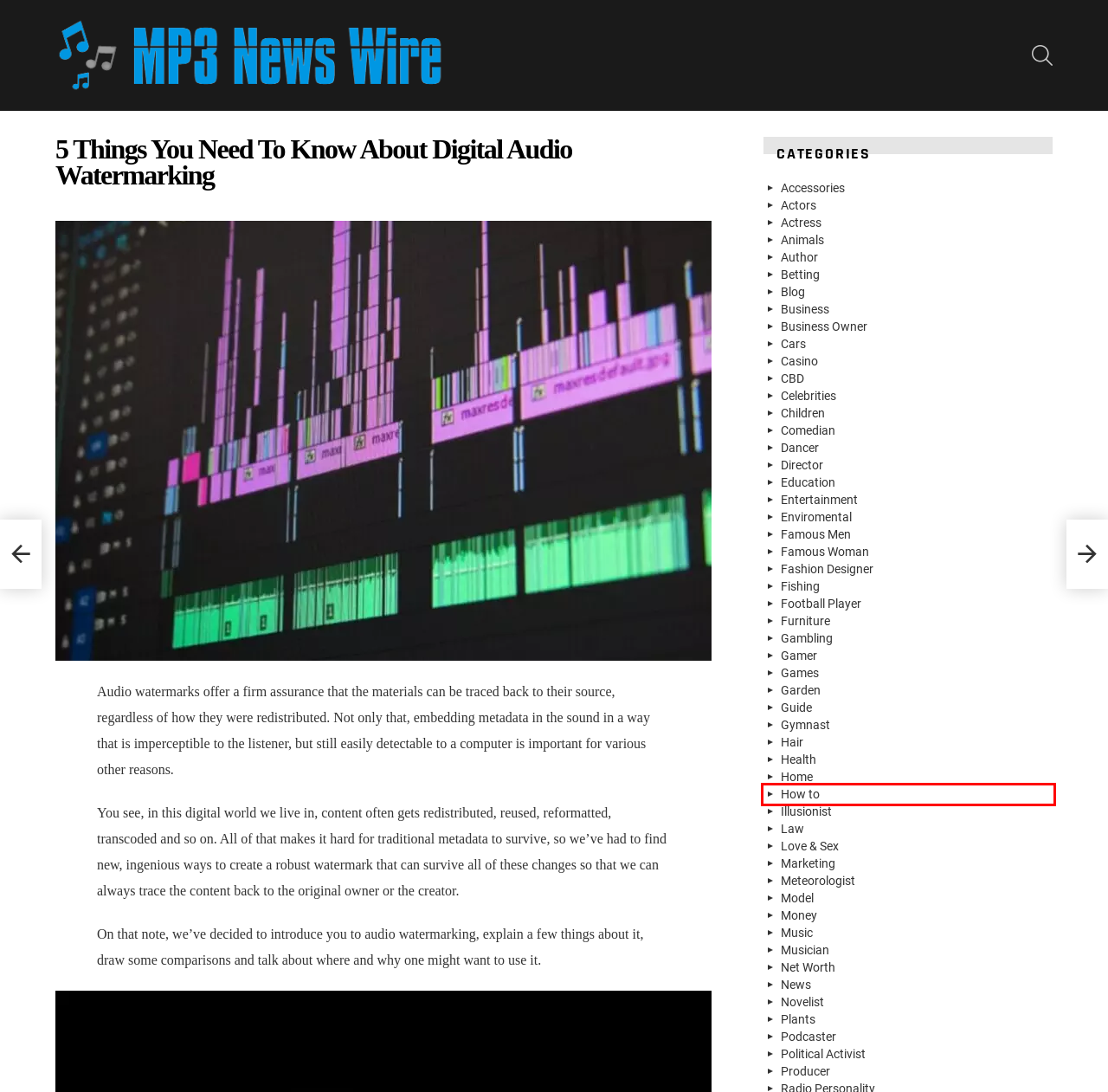Given a screenshot of a webpage with a red bounding box highlighting a UI element, choose the description that best corresponds to the new webpage after clicking the element within the red bounding box. Here are your options:
A. Richest Actresses: Check Net Worth, Height, Biography & More - MP3 News Wire
B. Marketing Archives - MP3 News Wire
C. Fashion Designer Archives - MP3 News Wire
D. How to Archives - MP3 News Wire
E. Guide Archives - MP3 News Wire
F. Net Worth Archives - MP3 News Wire
G. Famous Men Archives - MP3 News Wire
H. How to Tell if Someone is Bluffing in Online Poker? - MP3 News Wire

D